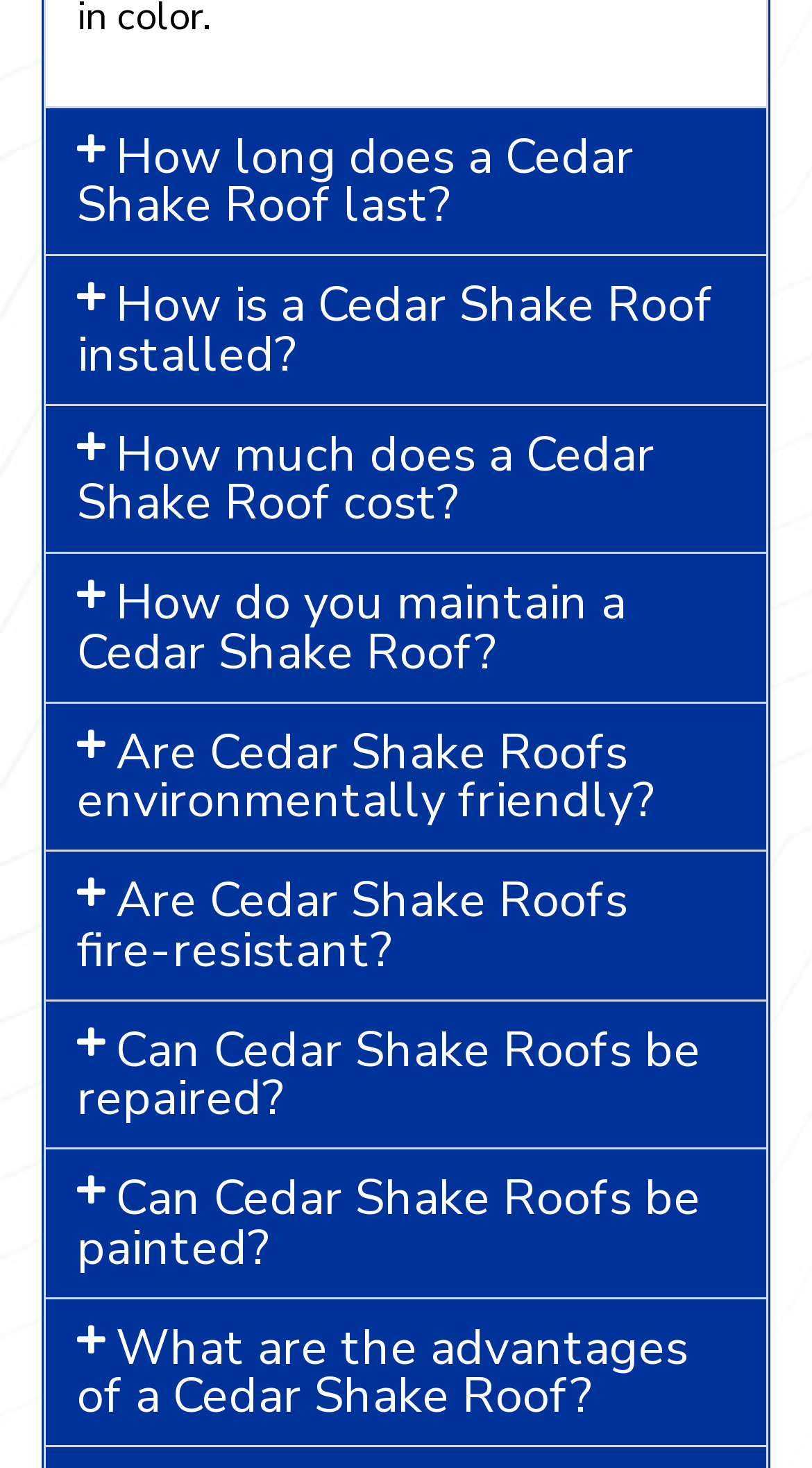Using the element description provided, determine the bounding box coordinates in the format (top-left x, top-left y, bottom-right x, bottom-right y). Ensure that all values are floating point numbers between 0 and 1. Element description: Are Cedar Shake Roofs fire-resistant?

[0.095, 0.591, 0.773, 0.669]